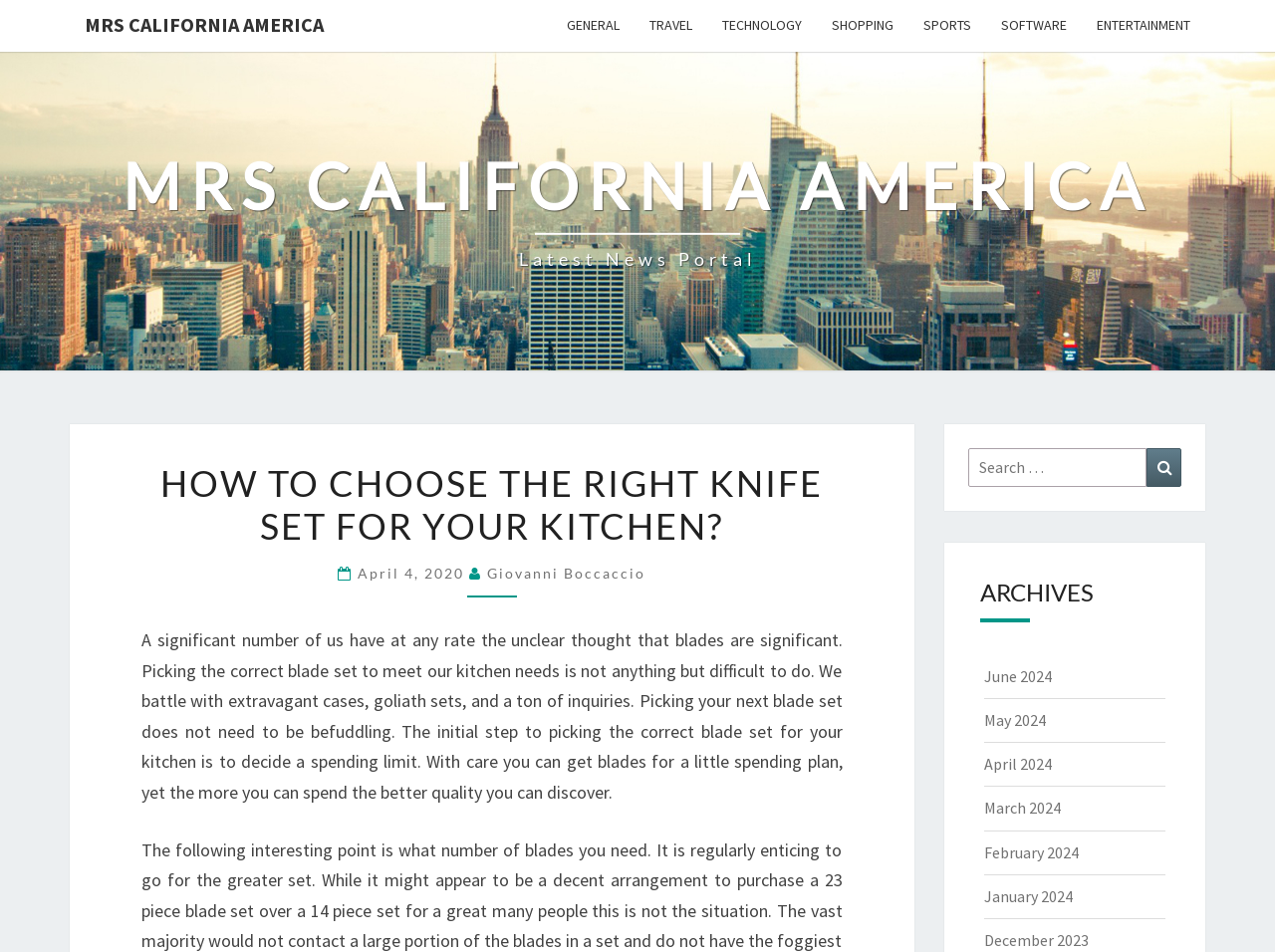Answer briefly with one word or phrase:
What is the topic of the article?

Choosing the right knife set